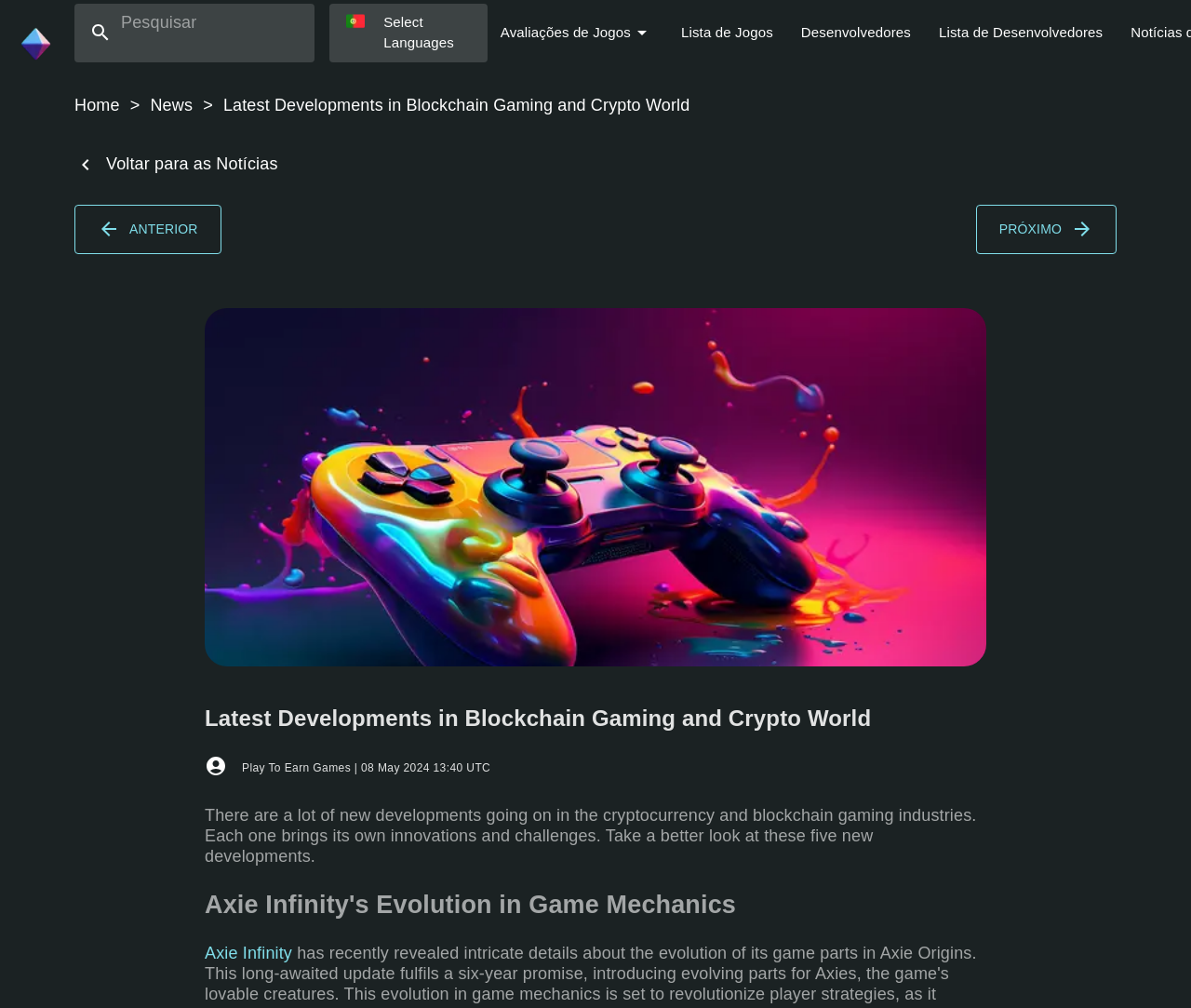Please find the bounding box coordinates of the element that must be clicked to perform the given instruction: "Go to Adventure Travel category". The coordinates should be four float numbers from 0 to 1, i.e., [left, top, right, bottom].

None